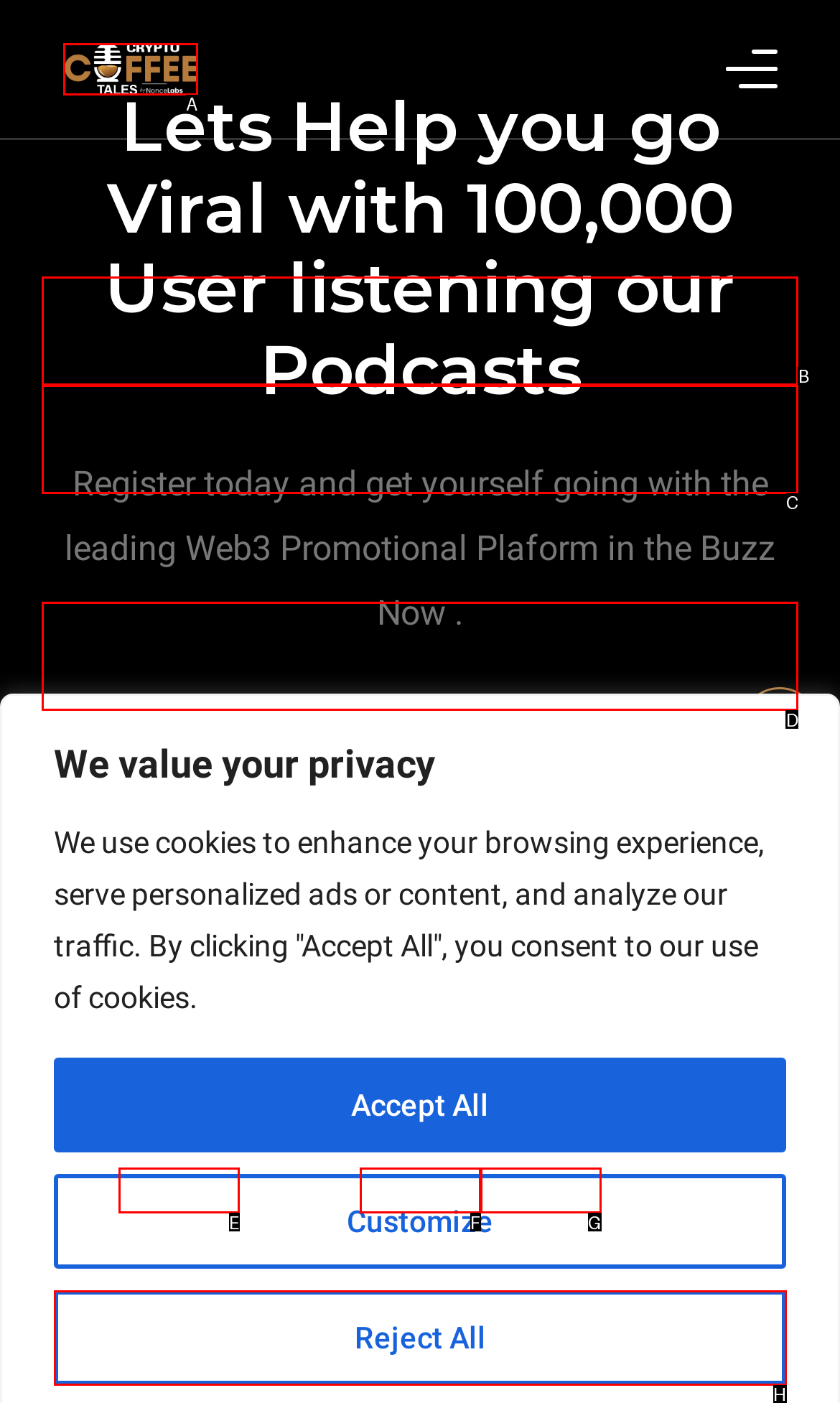Match the following description to a UI element: aria-label="Youtube"
Provide the letter of the matching option directly.

F